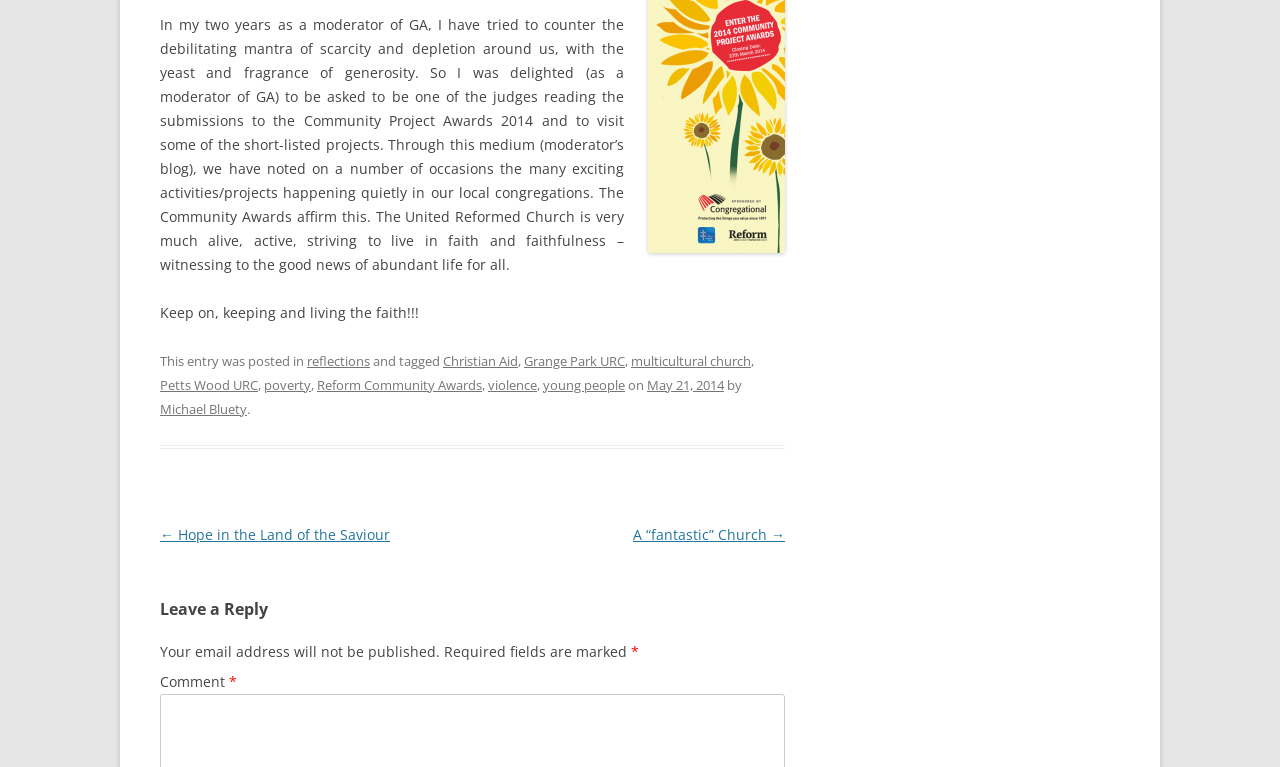What is the purpose of the 'Leave a Reply' section? Based on the image, give a response in one word or a short phrase.

To comment on the blog post